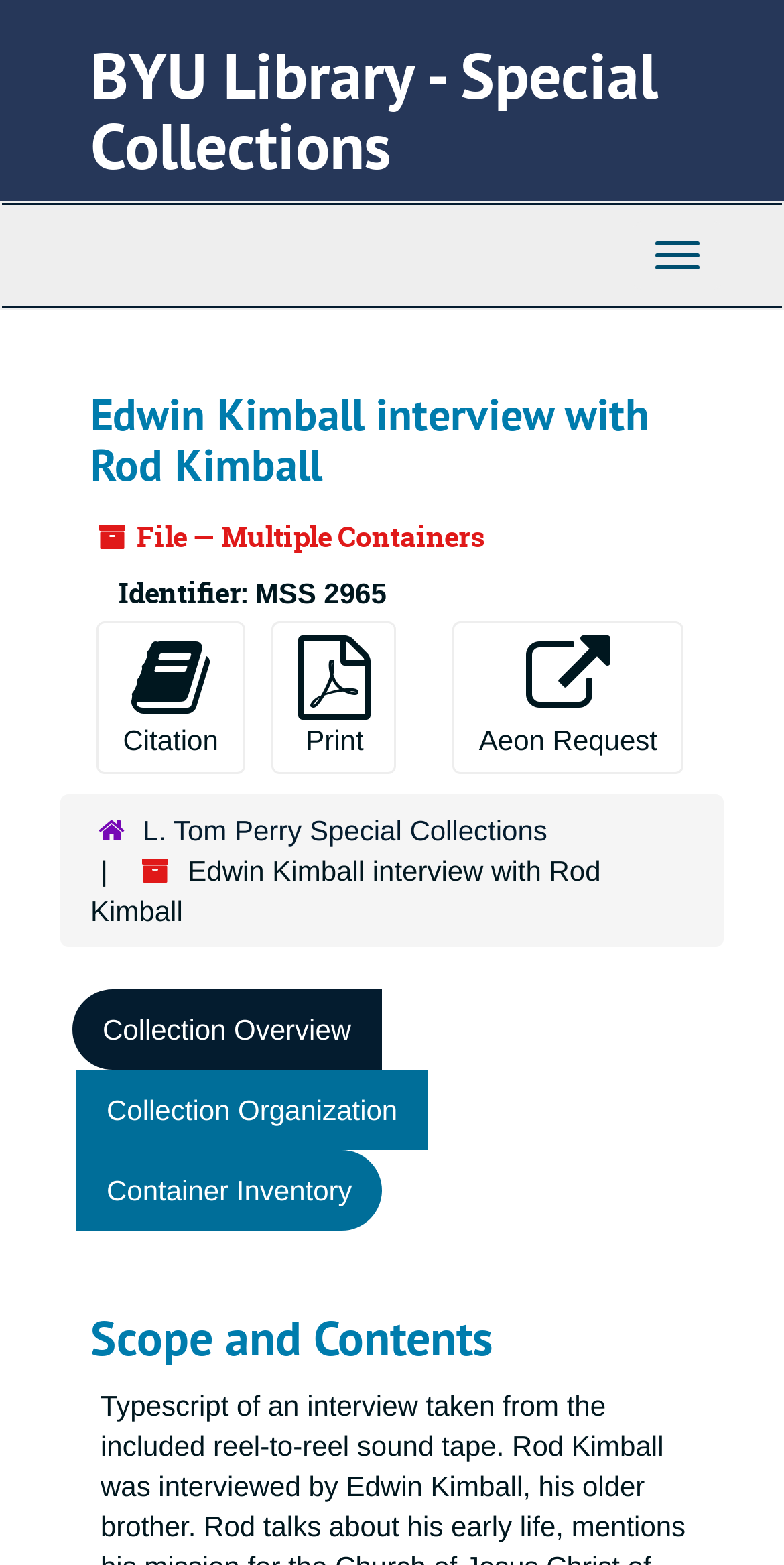Predict the bounding box of the UI element based on this description: "Réglages individuels".

None